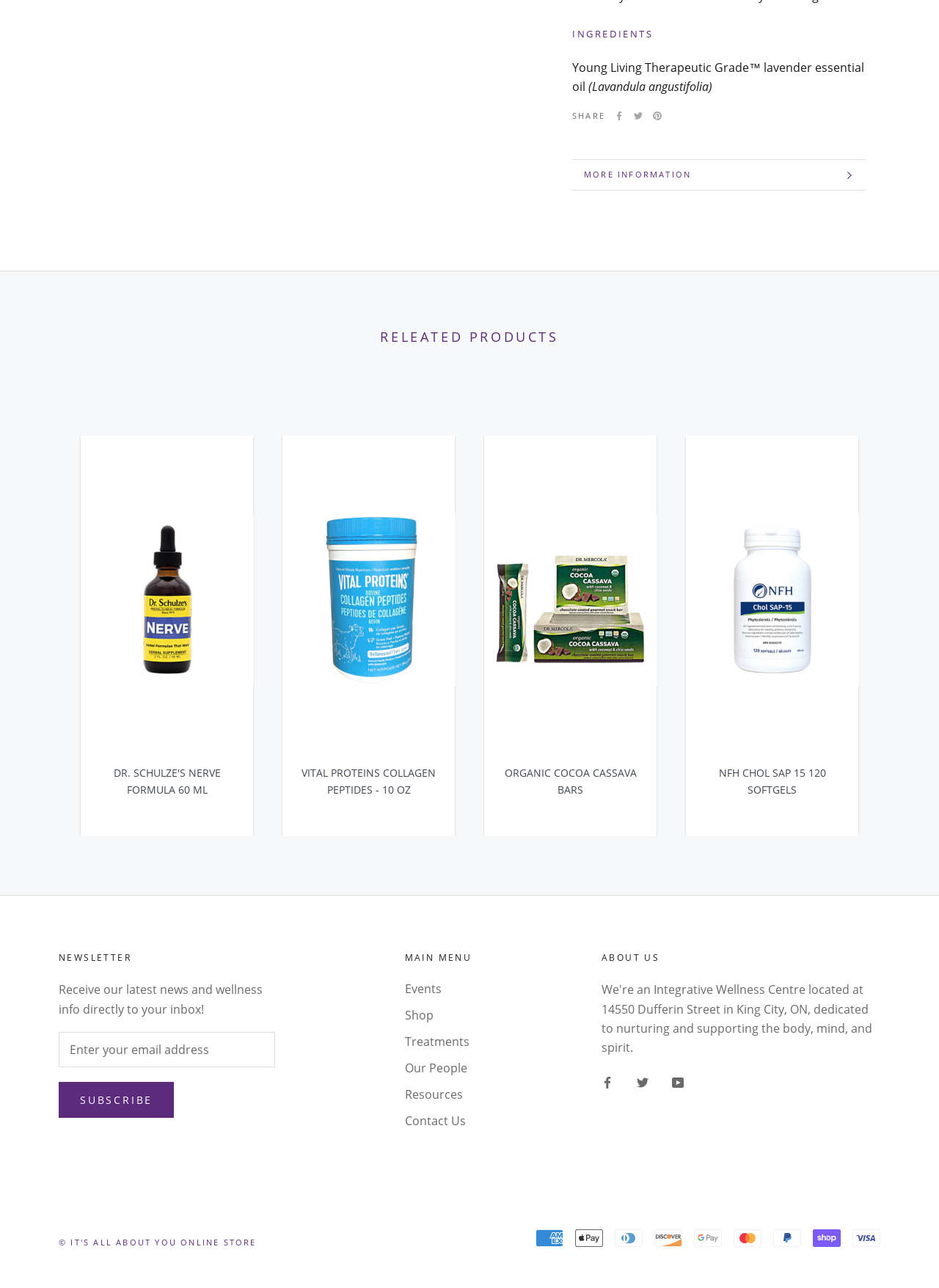Identify the bounding box coordinates for the region of the element that should be clicked to carry out the instruction: "Go to the shop". The bounding box coordinates should be four float numbers between 0 and 1, i.e., [left, top, right, bottom].

[0.431, 0.781, 0.503, 0.795]